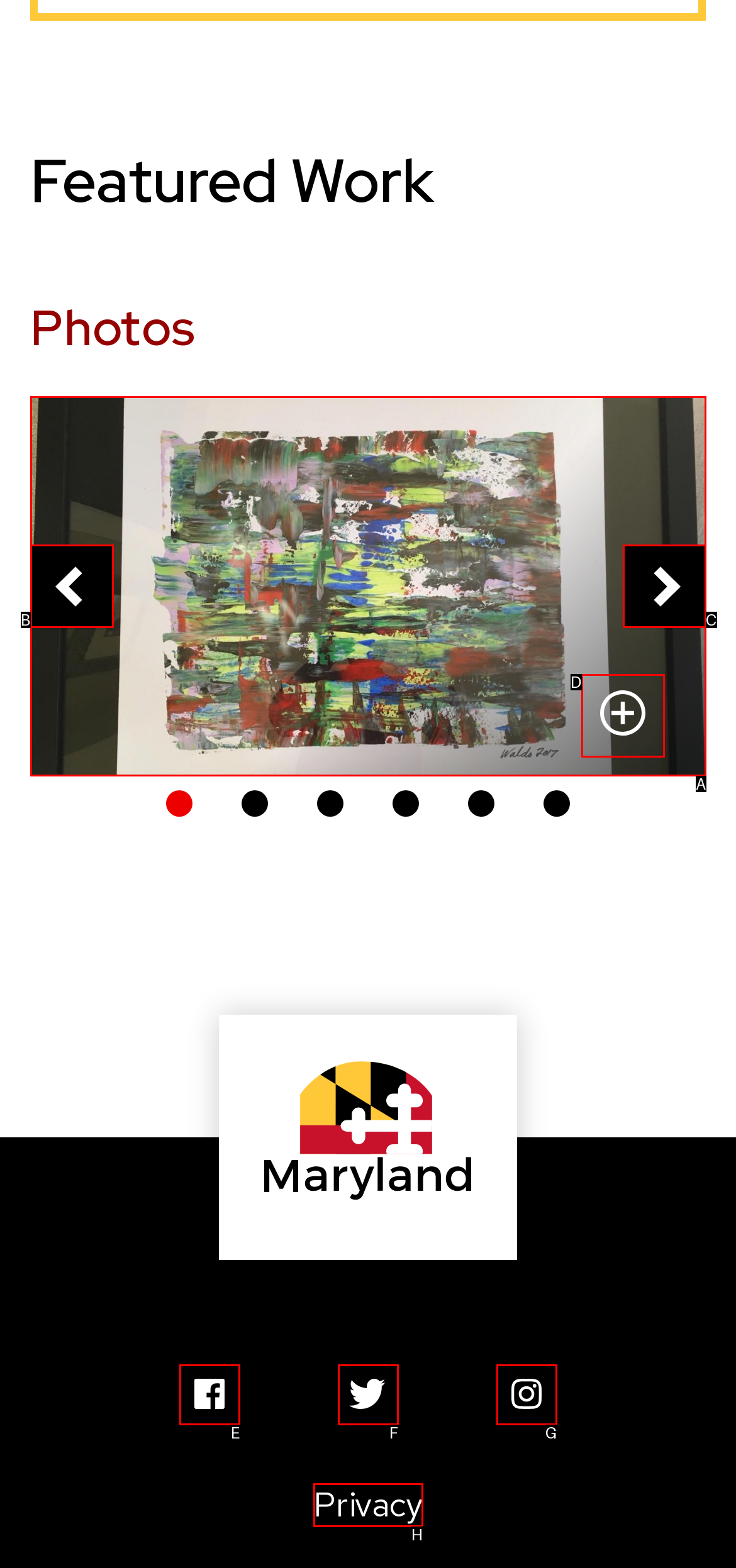Which UI element corresponds to this description: Privacy
Reply with the letter of the correct option.

H